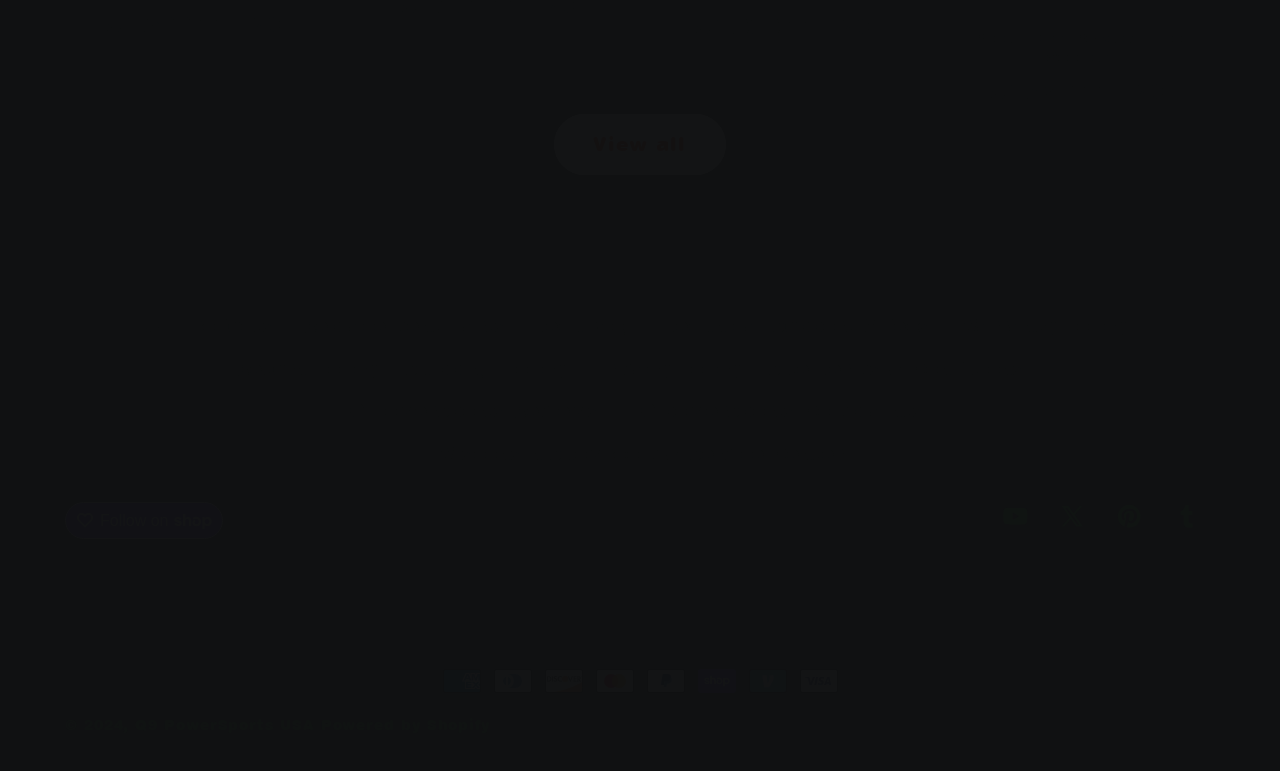Please analyze the image and give a detailed answer to the question:
How many products are in the In Stock Inventory collection?

I couldn't find the exact number of products in the In Stock Inventory collection, but I found a link 'View all products in the In Stock Inventory collection' which suggests that there are multiple products in this collection.